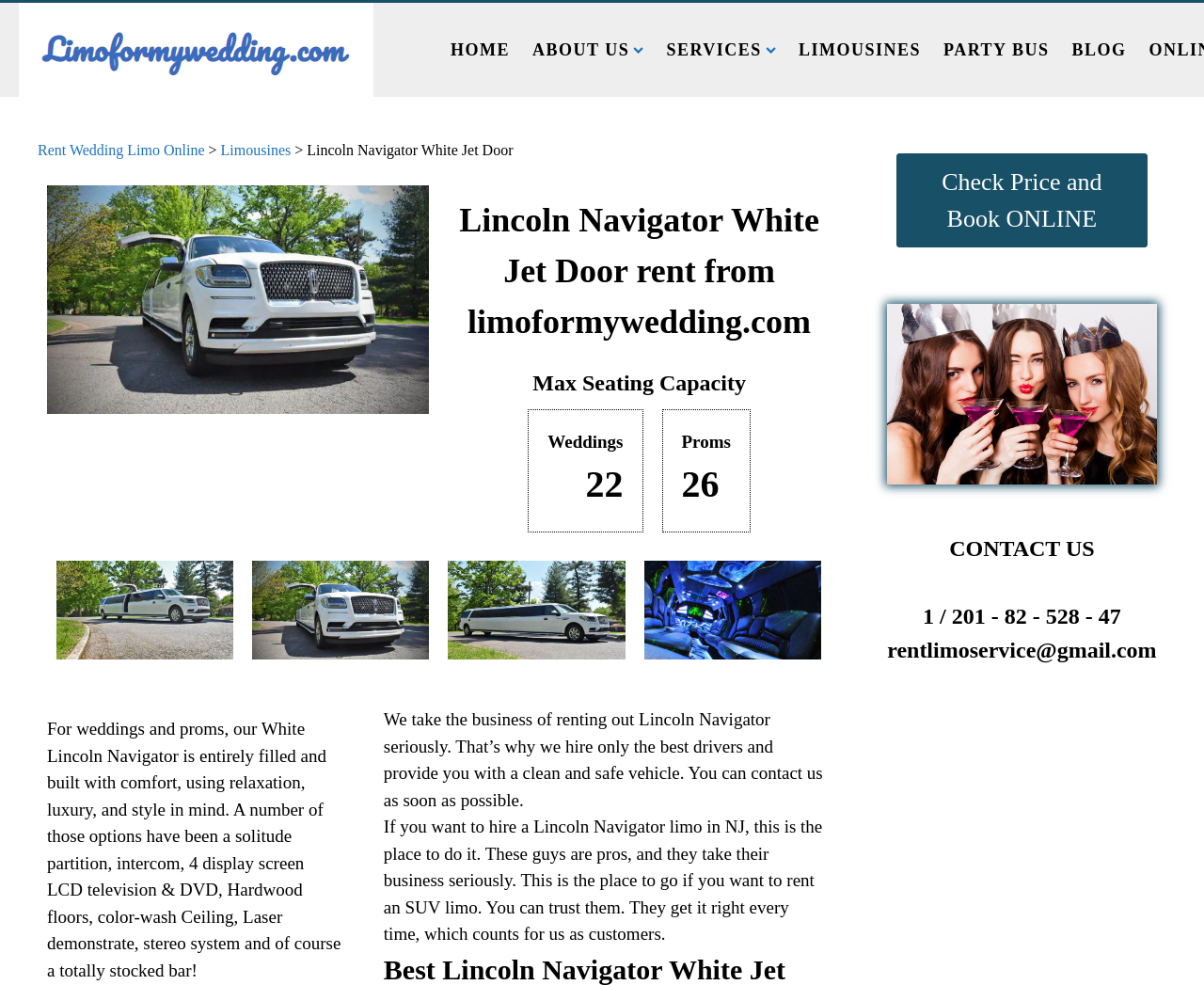Please specify the bounding box coordinates for the clickable region that will help you carry out the instruction: "Check Price and Book ONLINE".

[0.744, 0.156, 0.953, 0.251]